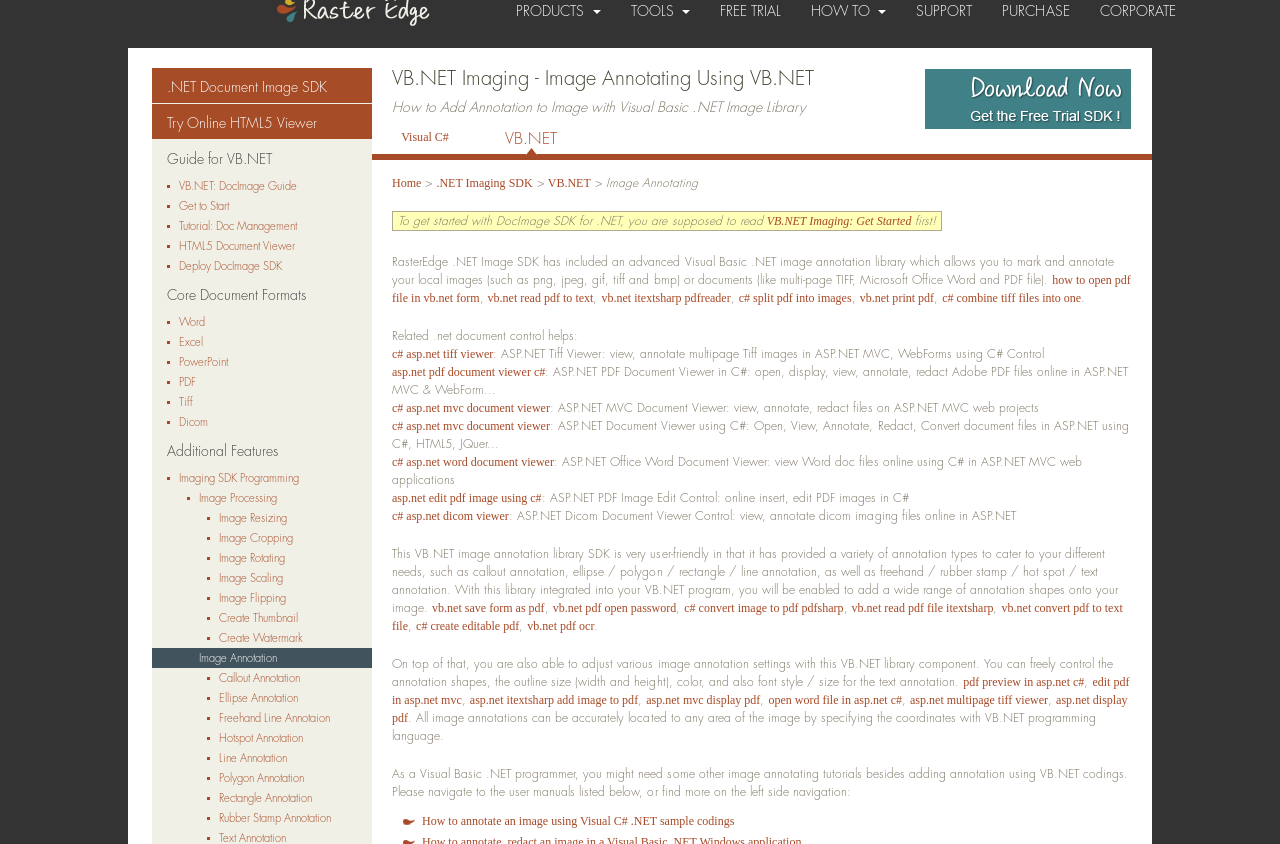What is the benefit of using this image annotation library?
Give a comprehensive and detailed explanation for the question.

The image annotation library is described as 'very user-friendly' on the webpage, indicating that it is easy to use and provides a variety of annotation types to cater to different needs.